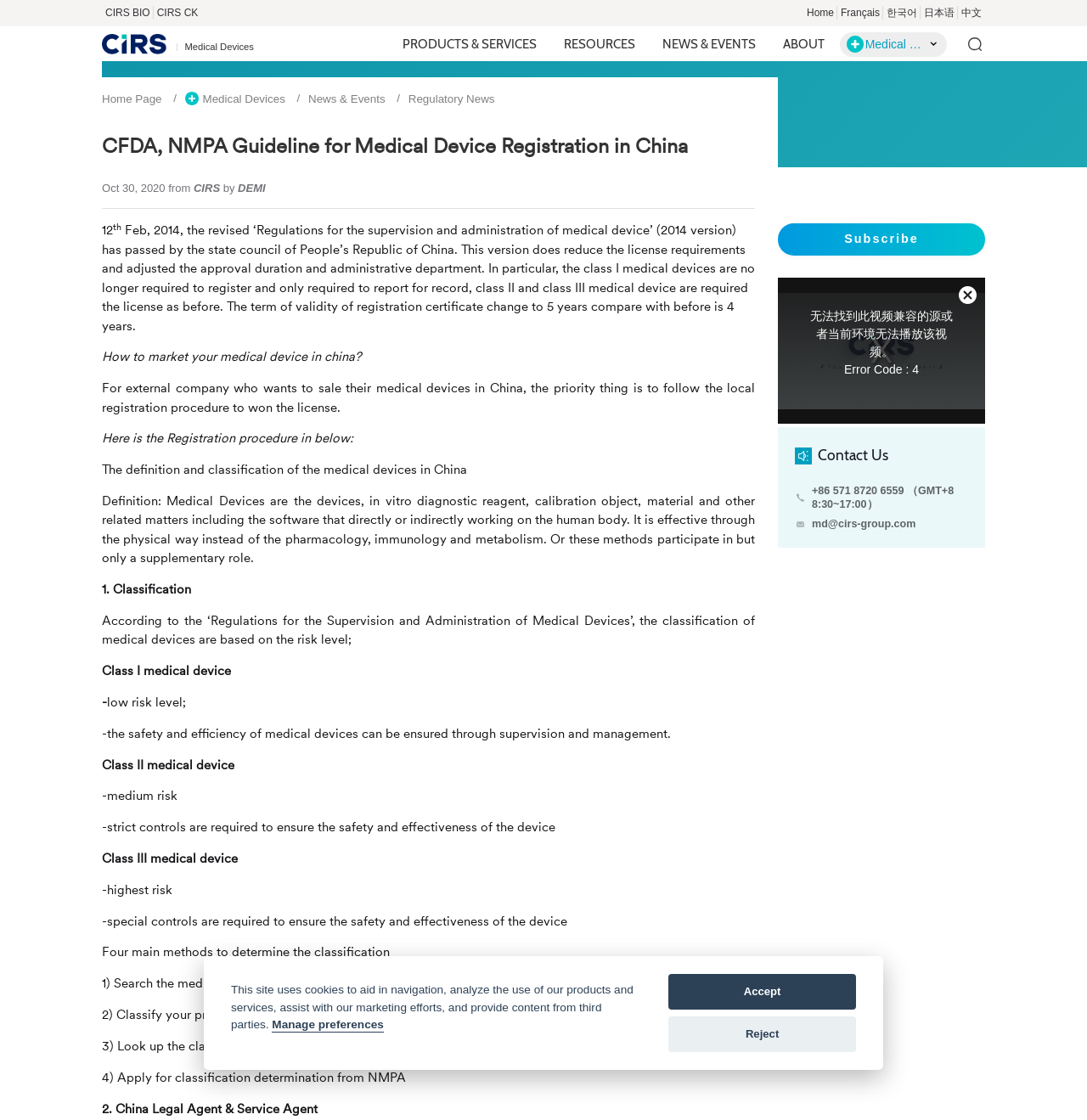Please respond to the question using a single word or phrase:
What is the purpose of registering a medical device in China?

to obtain a license